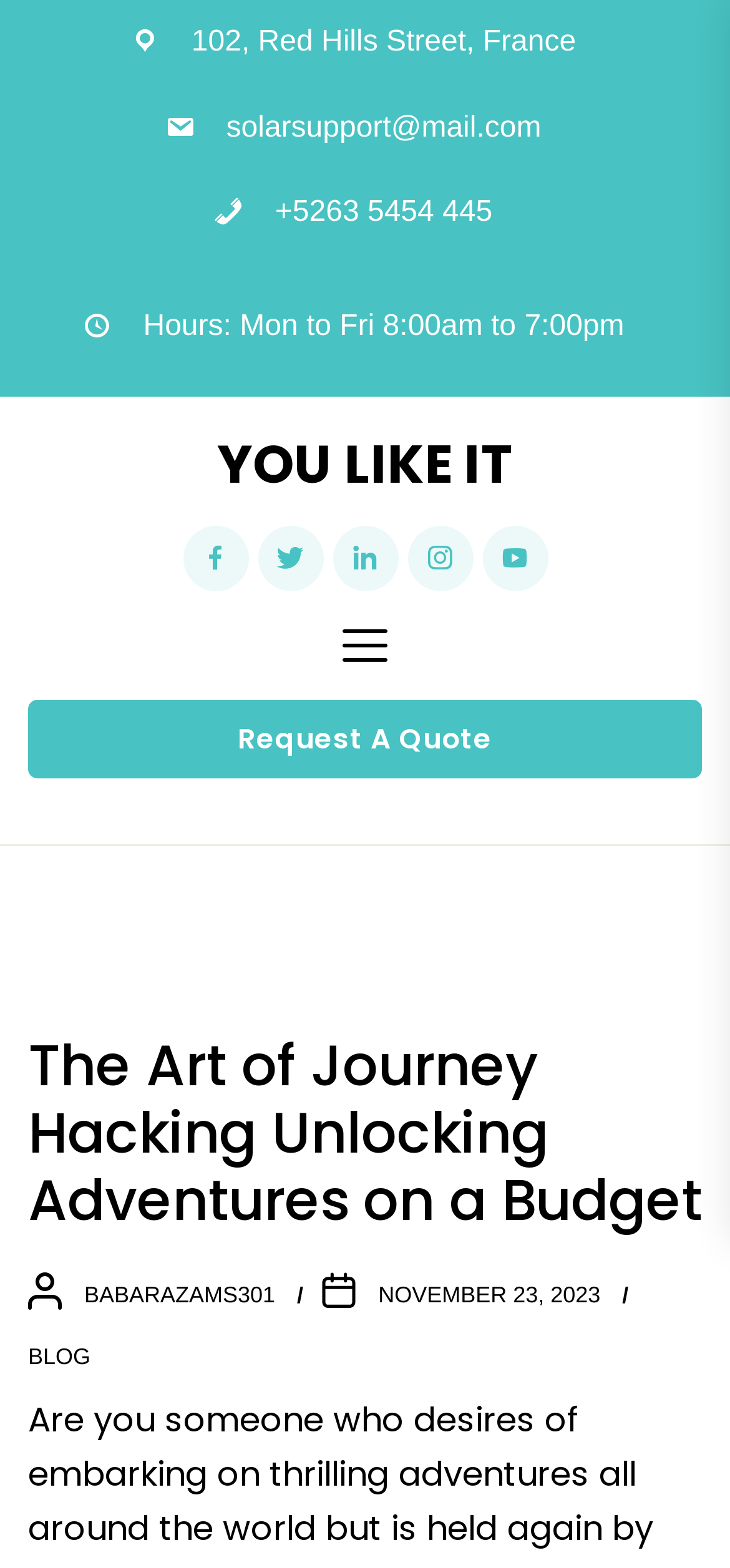What is the phone number of the website?
Refer to the screenshot and respond with a concise word or phrase.

+5263 5454 445